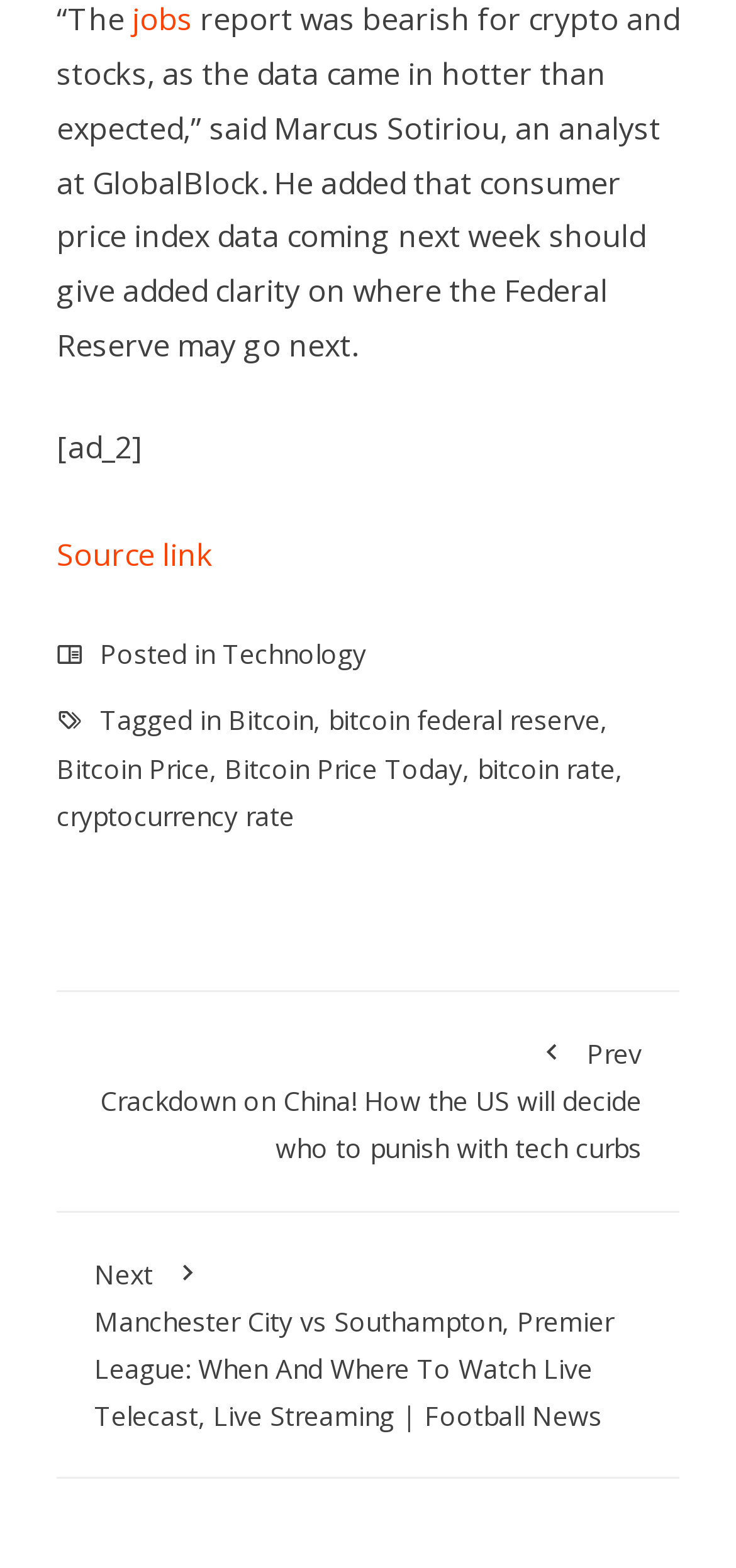What is the topic of the previous article?
Give a thorough and detailed response to the question.

The topic of the previous article can be determined by looking at the link with the text 'Prev Crackdown on China! How the US will decide who to punish with tech curbs', which suggests that the previous article is about the crackdown on China.